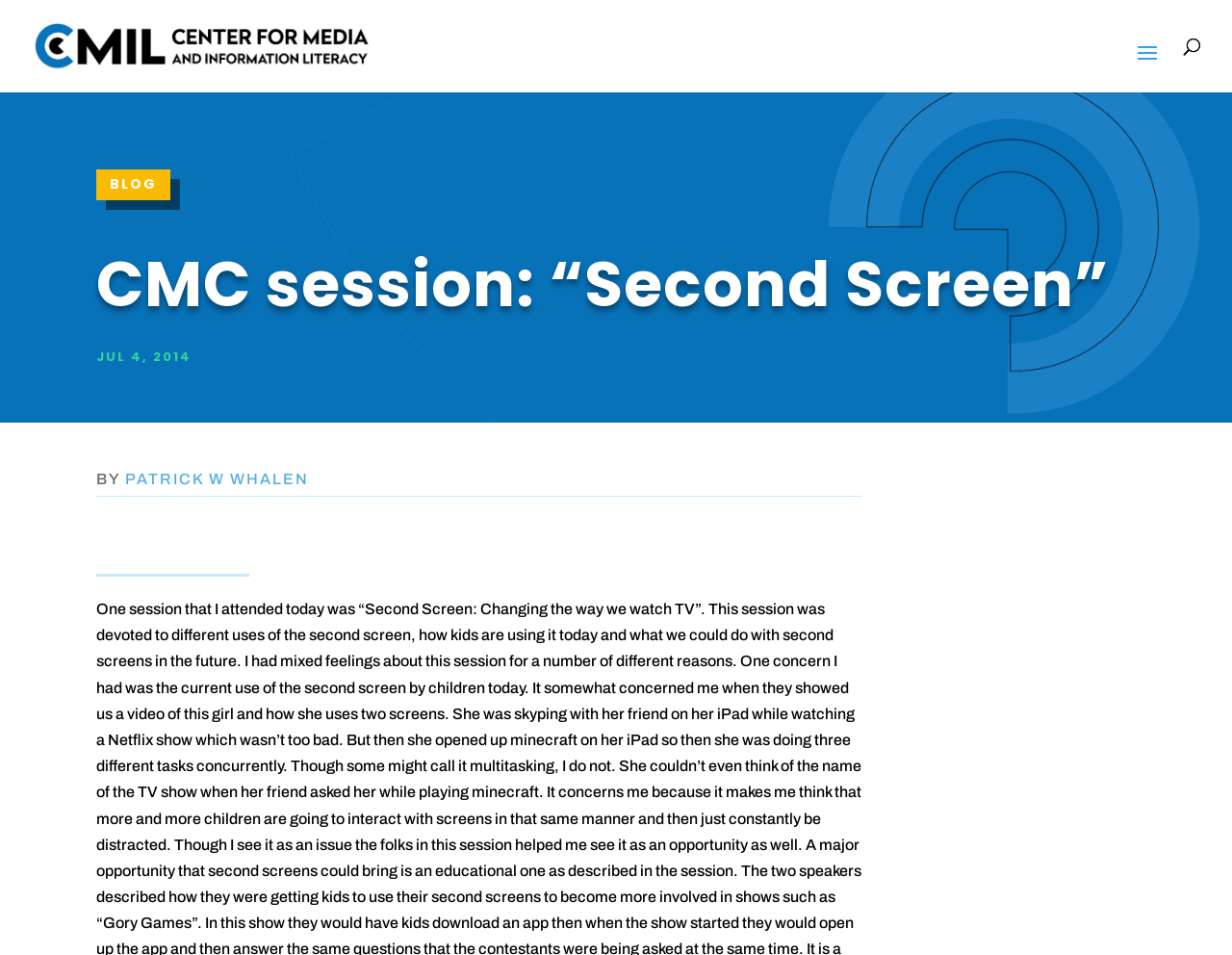What is the topic of the session?
From the image, provide a succinct answer in one word or a short phrase.

Second Screen